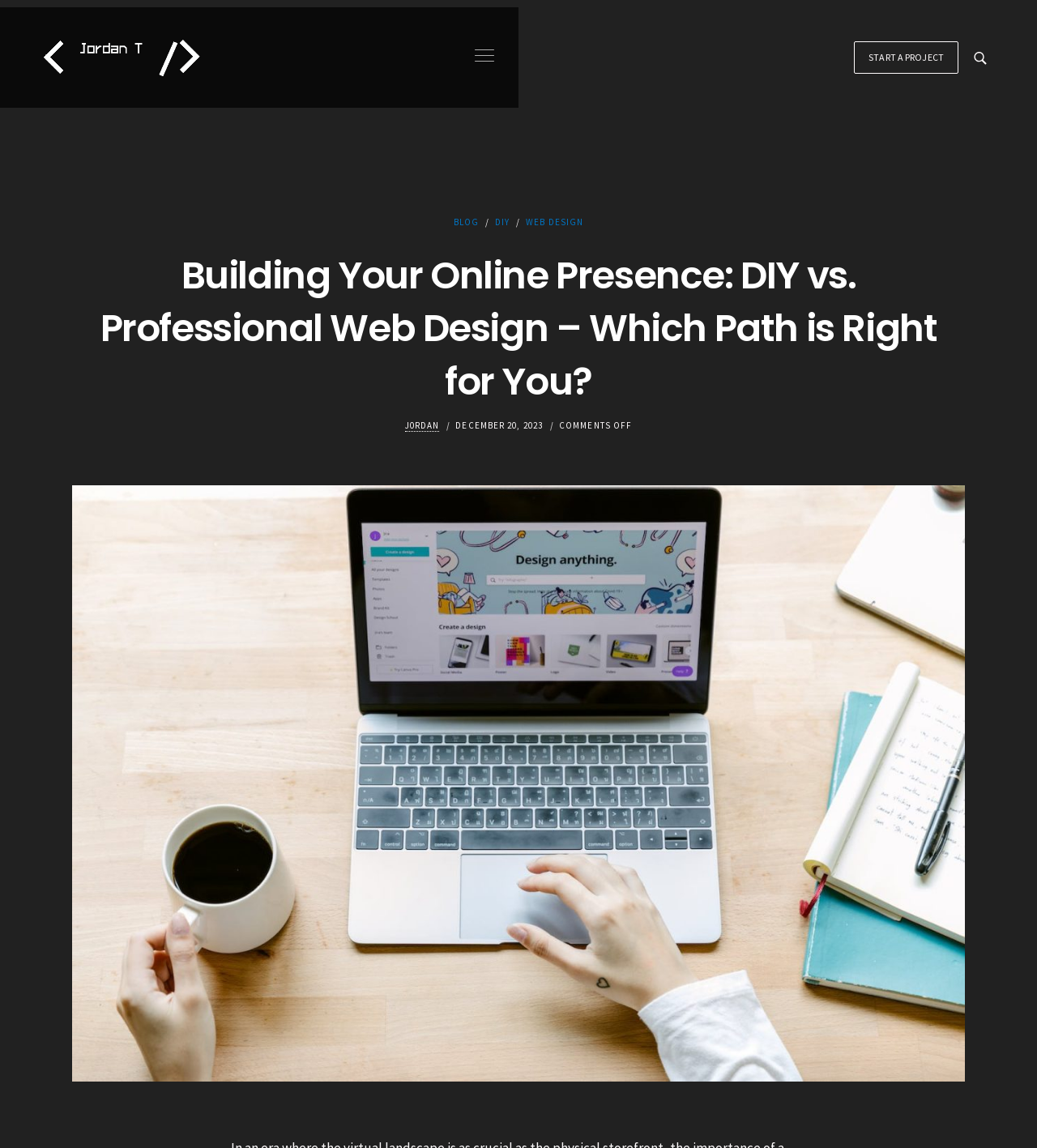Please provide the bounding box coordinate of the region that matches the element description: Share on Facebook. Coordinates should be in the format (top-left x, top-left y, bottom-right x, bottom-right y) and all values should be between 0 and 1.

None